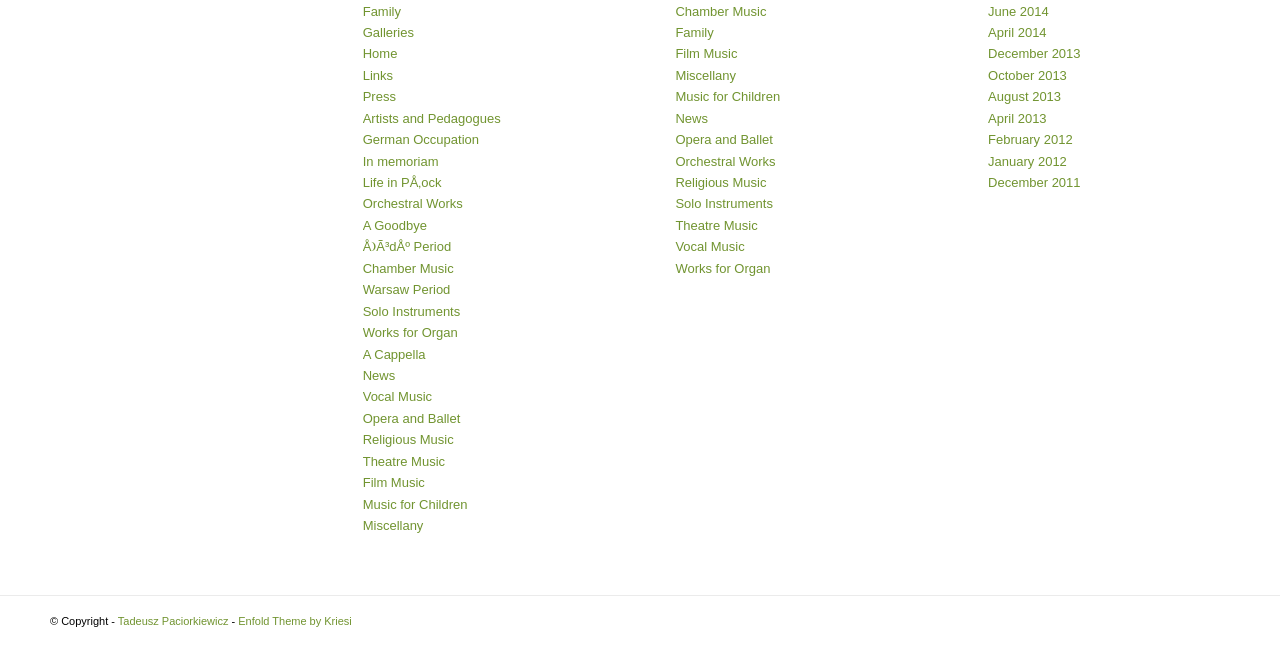What is the theme of the website?
Based on the visual, give a brief answer using one word or a short phrase.

Enfold Theme